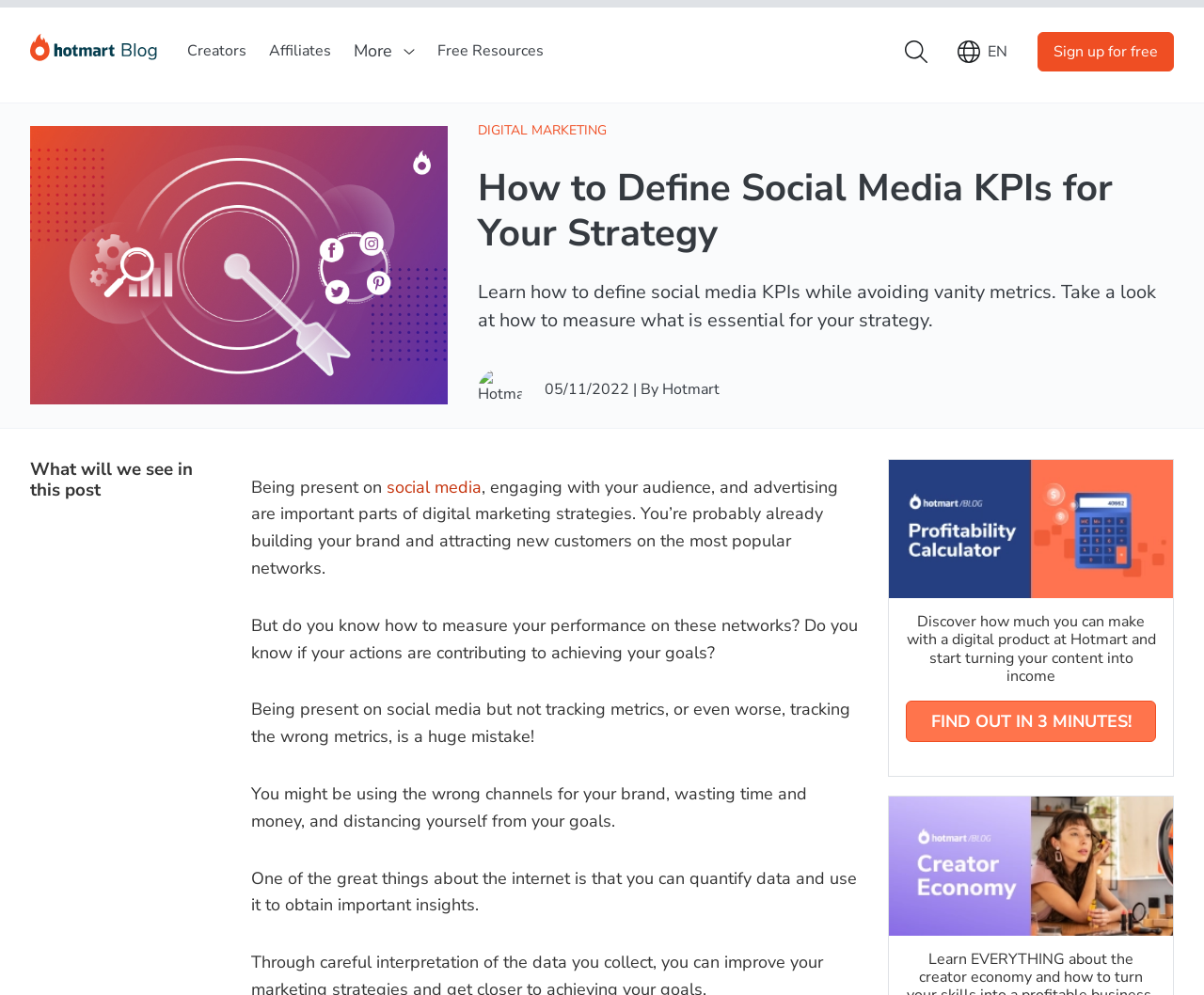Extract the bounding box coordinates of the UI element described: "Creators". Provide the coordinates in the format [left, top, right, bottom] with values ranging from 0 to 1.

[0.156, 0.041, 0.205, 0.062]